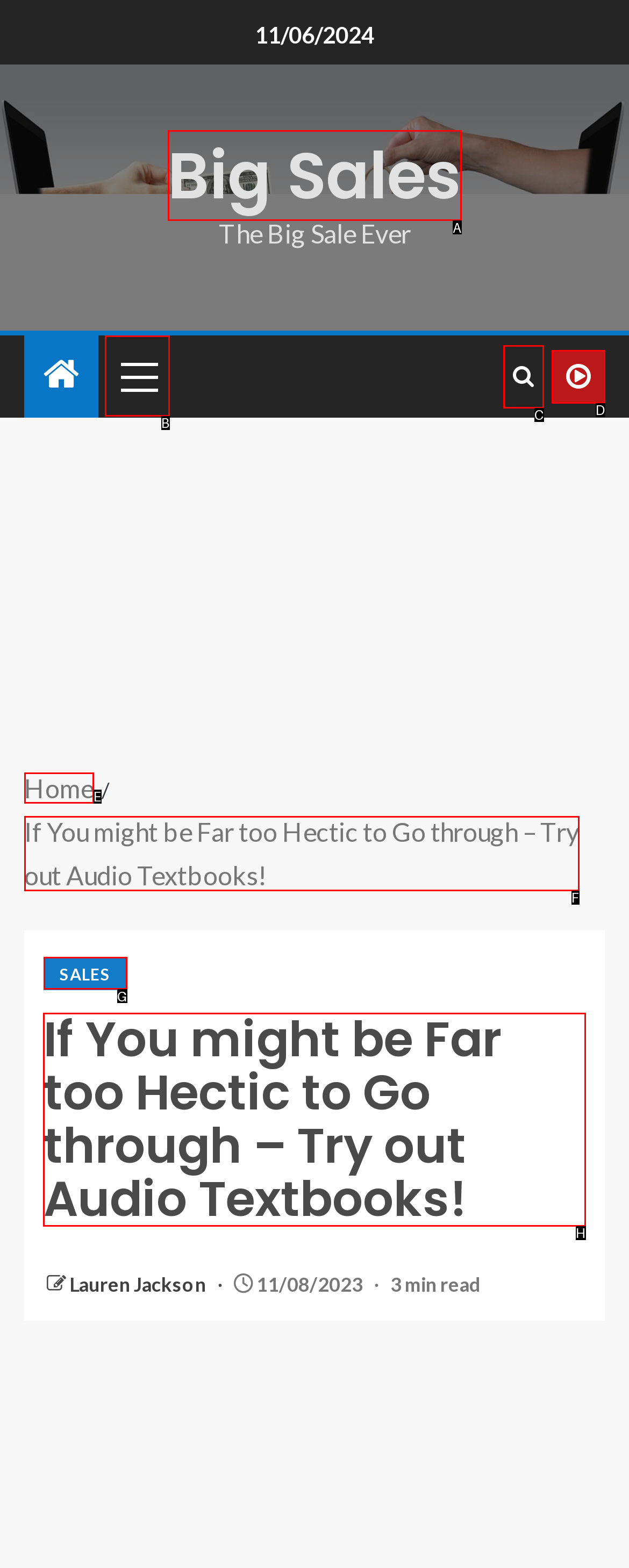Determine which HTML element to click on in order to complete the action: read the article about 'If You might be Far too Hectic to Go through – Try out Audio Textbooks!'.
Reply with the letter of the selected option.

H